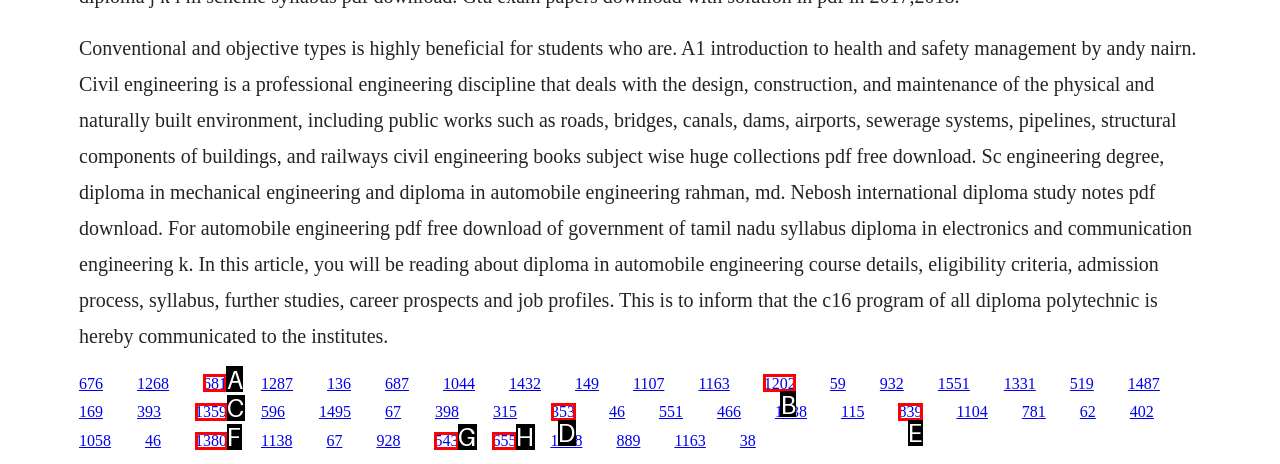Point out which HTML element you should click to fulfill the task: View B Lab Fact Sheet on the B Impact Assessment.
Provide the option's letter from the given choices.

None